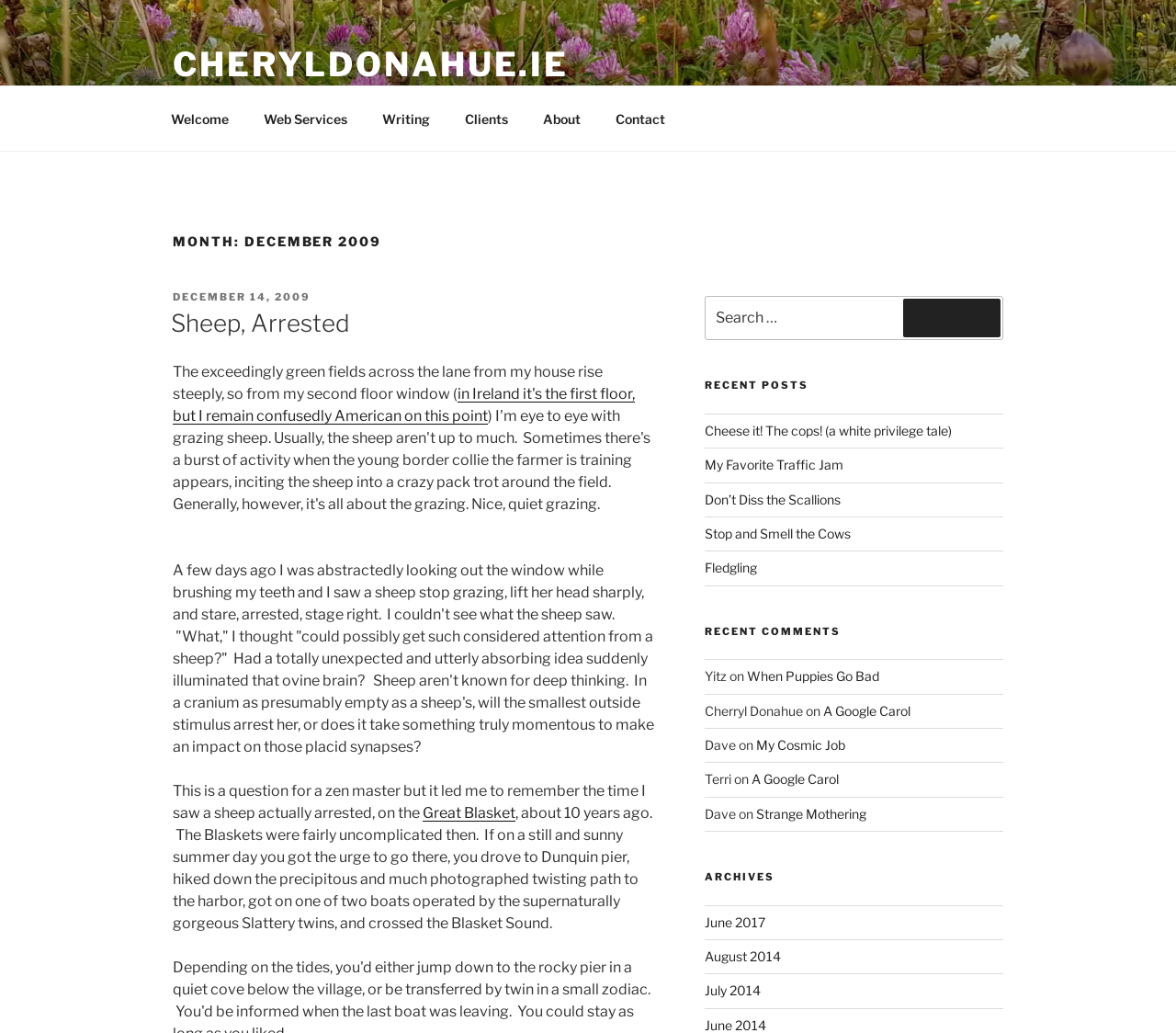Show the bounding box coordinates for the HTML element described as: "[ date ]".

None